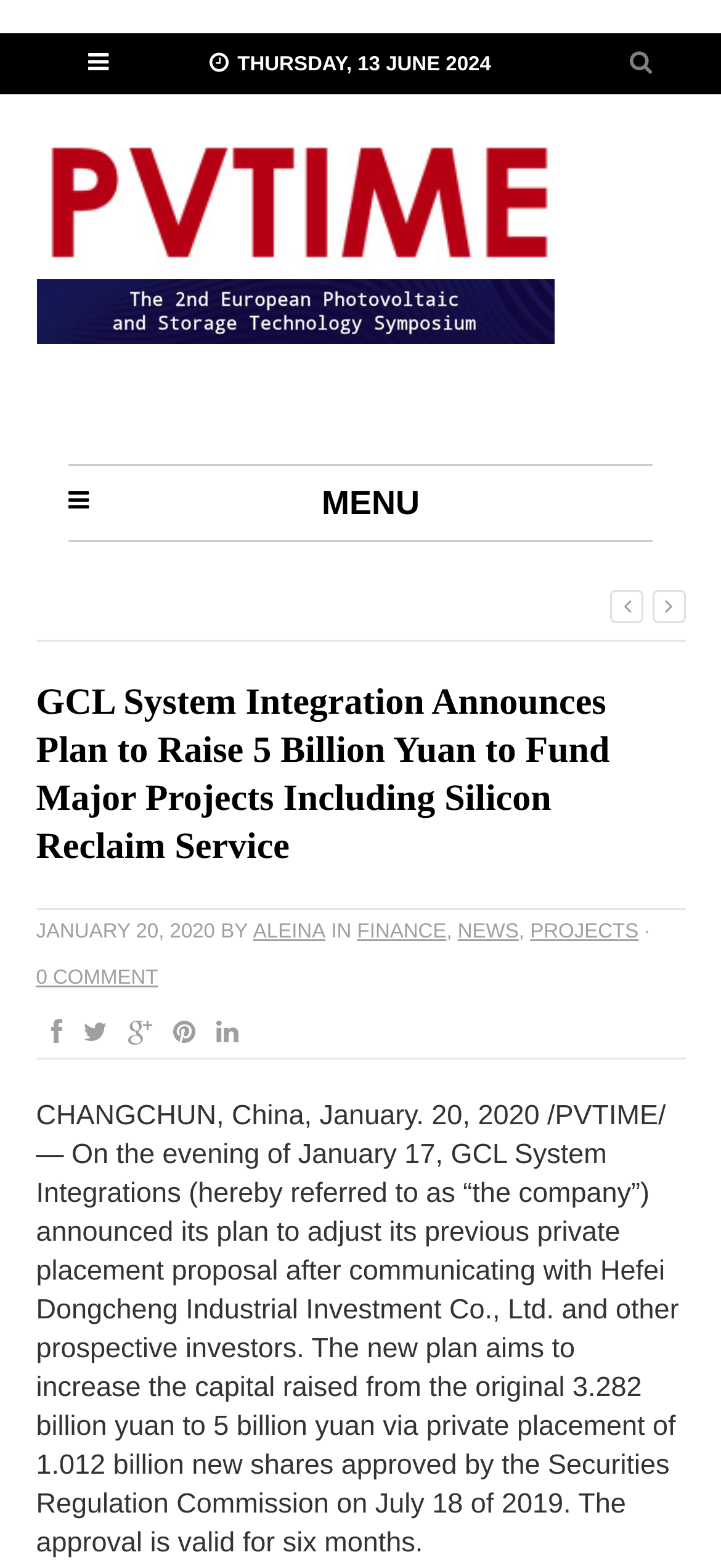Please identify the bounding box coordinates of the element's region that needs to be clicked to fulfill the following instruction: "Click the NEWS link". The bounding box coordinates should consist of four float numbers between 0 and 1, i.e., [left, top, right, bottom].

[0.635, 0.588, 0.719, 0.602]